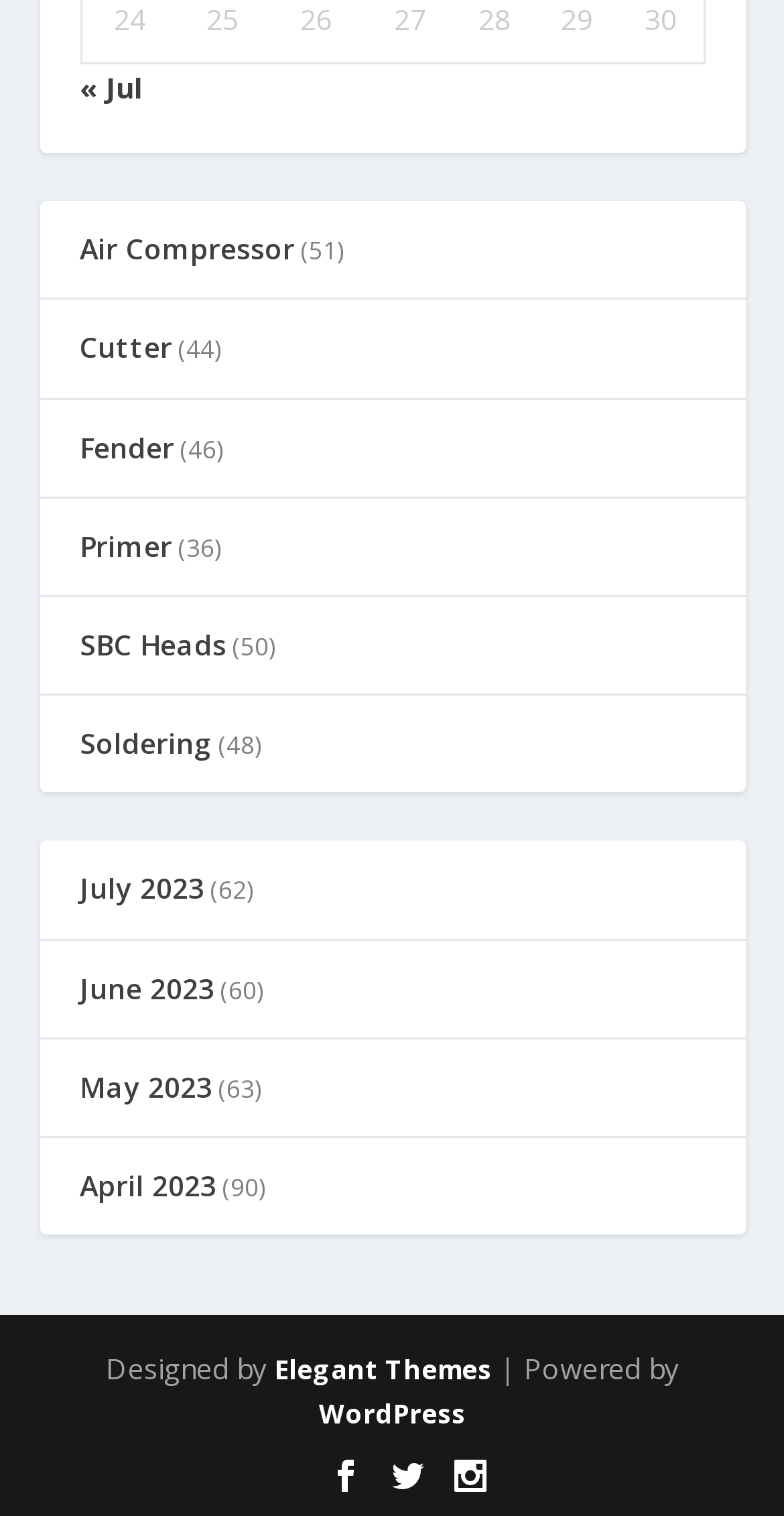Determine the bounding box for the described HTML element: "0". Ensure the coordinates are four float numbers between 0 and 1 in the format [left, top, right, bottom].

None